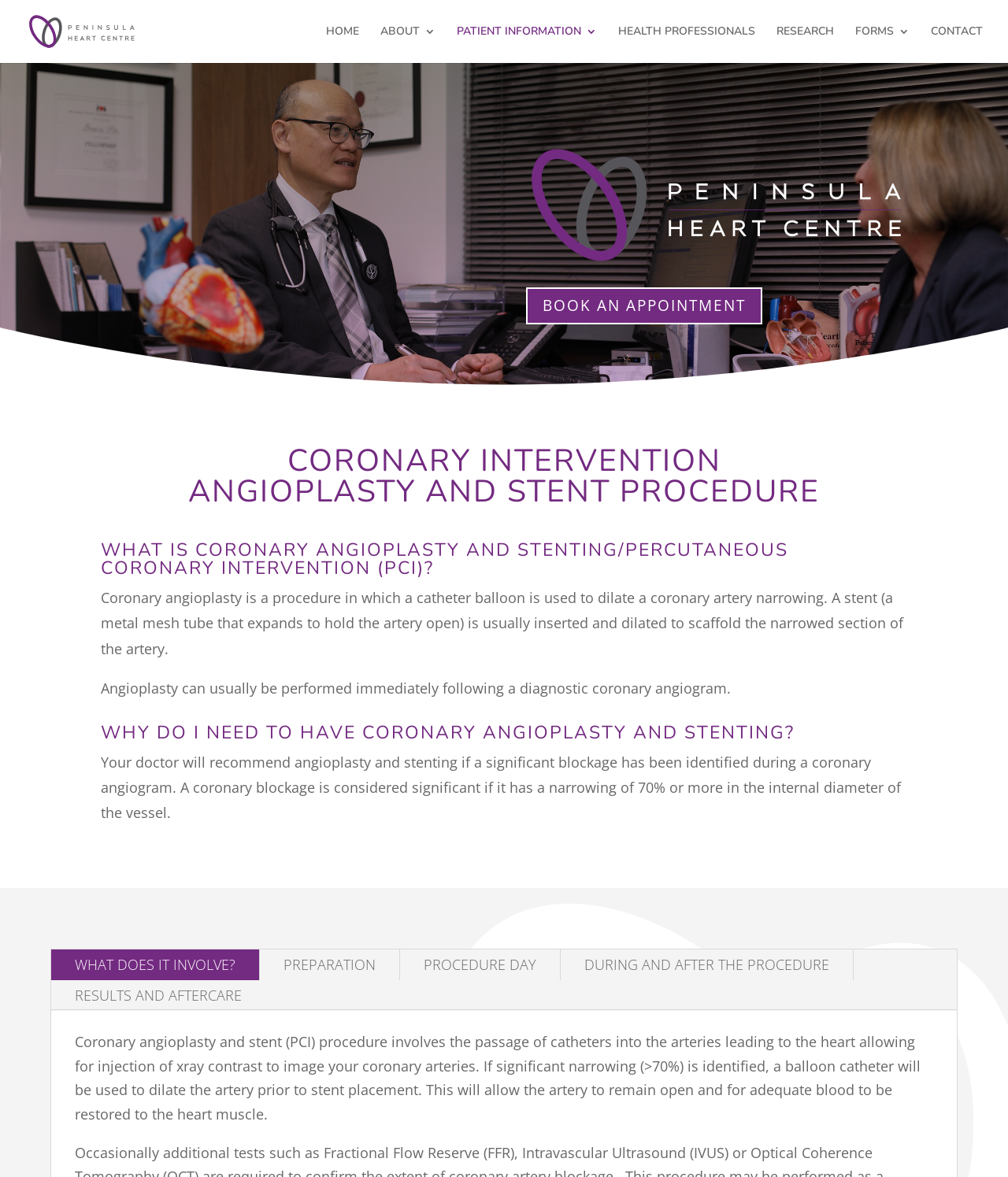Specify the bounding box coordinates of the element's region that should be clicked to achieve the following instruction: "Make a donation". The bounding box coordinates consist of four float numbers between 0 and 1, in the format [left, top, right, bottom].

None